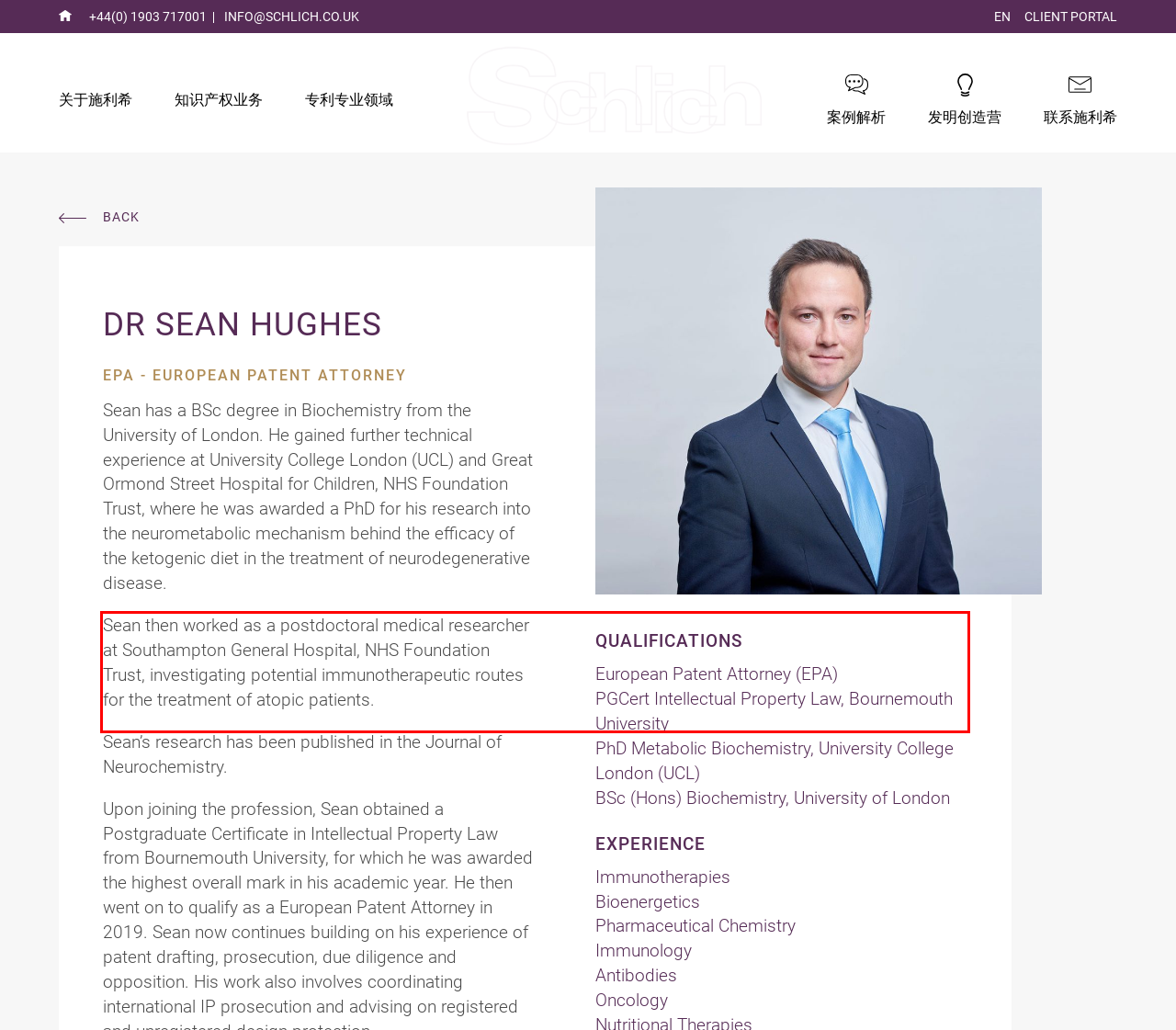You are given a screenshot with a red rectangle. Identify and extract the text within this red bounding box using OCR.

Sean then worked as a postdoctoral medical researcher at Southampton General Hospital, NHS Foundation Trust, investigating potential immunotherapeutic routes for the treatment of atopic patients.